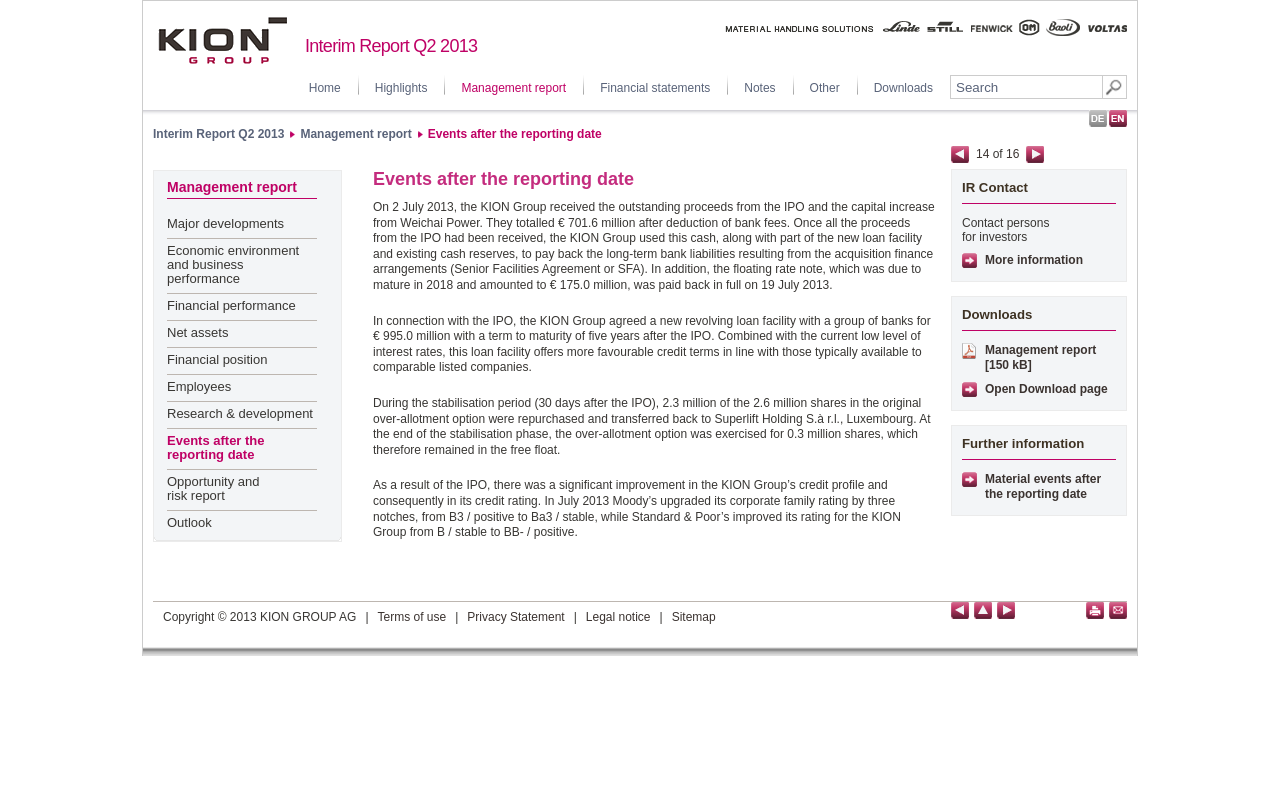Detail the features and information presented on the webpage.

This webpage is an interim report for Q2 2013 of the KION Group. At the top, there is a header section with links to the company's homepage, highlights, management report, financial statements, notes, and other sections. Below the header, there is a search box with a button to its right.

The main content of the page is divided into several sections. The first section has a heading "Events after the reporting date" and contains three paragraphs of text describing the company's activities after the reporting date, including the receipt of proceeds from the IPO and the capital increase from Weichai Power, the repayment of long-term bank liabilities, and the agreement of a new revolving loan facility.

To the left of the main content, there is a navigation menu with links to different sections of the report, including "Management report", "Financial statements", "Notes", and "Downloads". The menu also has links to specific topics within the report, such as "Major developments", "Economic environment and business performance", and "Financial performance".

Below the main content, there are several sections with headings "IR Contact", "Downloads", and "Further information". The "IR Contact" section has a link to "More information" and a paragraph of text describing contact persons for investors. The "Downloads" section has links to download the management report and to open a download page. The "Further information" section has a link to "Material events after the reporting date".

At the bottom of the page, there is a footer section with copyright information, terms of use, privacy statement, legal notice, and sitemap. There are also links to print the page, send it as a link, and navigate to the top of the page.